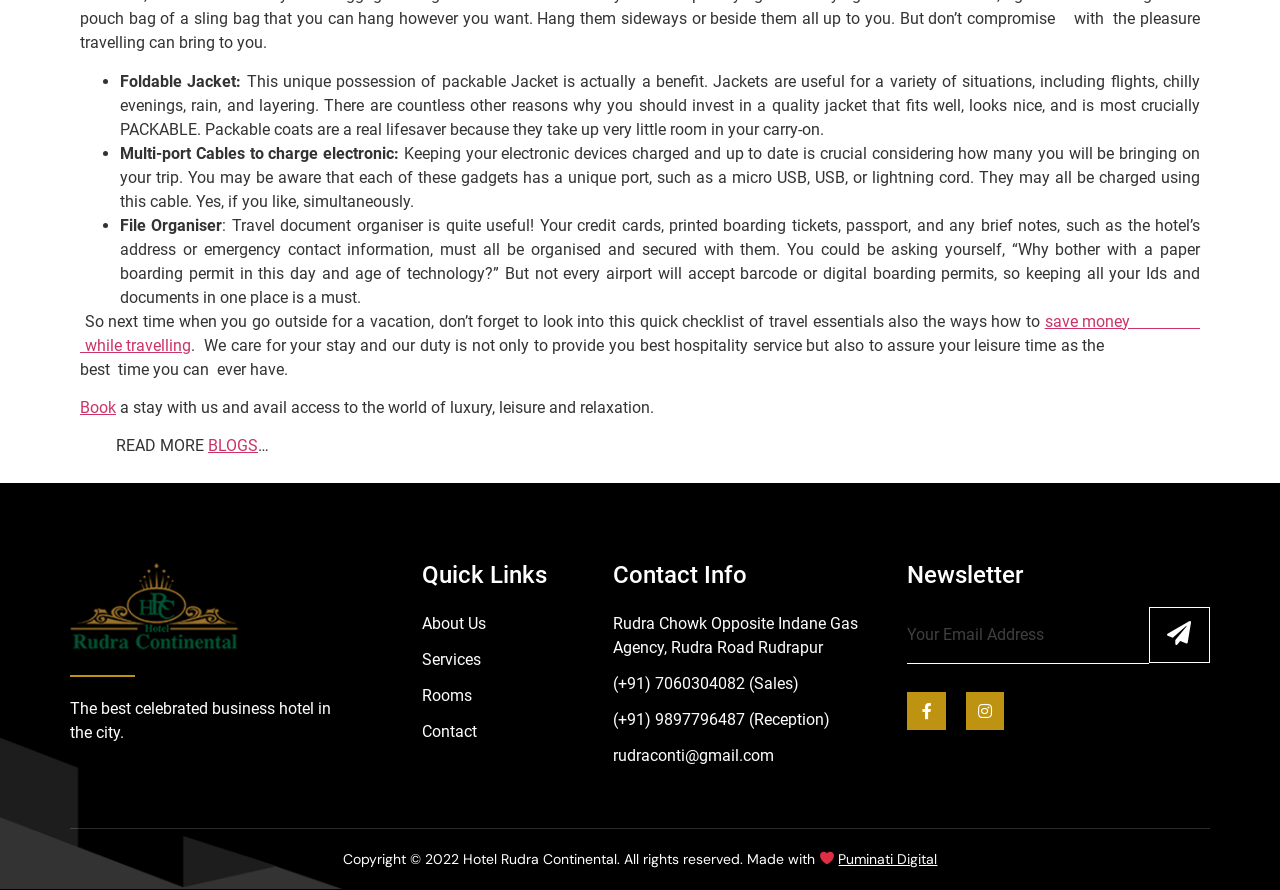Respond with a single word or phrase:
What is the location of the hotel?

Rudra Road Rudrapur